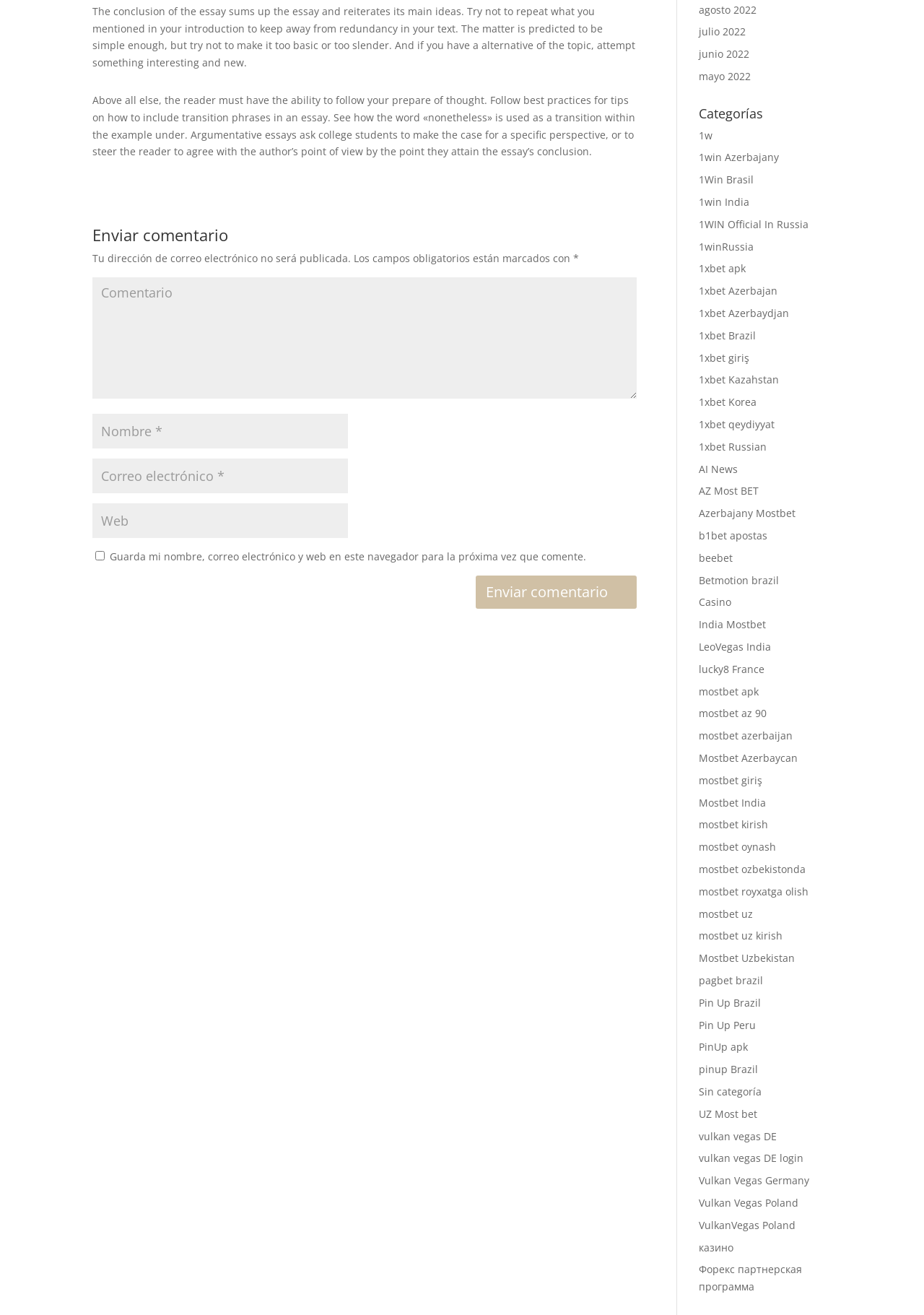Using the provided element description, identify the bounding box coordinates as (top-left x, top-left y, bottom-right x, bottom-right y). Ensure all values are between 0 and 1. Description: vulkan vegas DE

[0.756, 0.859, 0.841, 0.869]